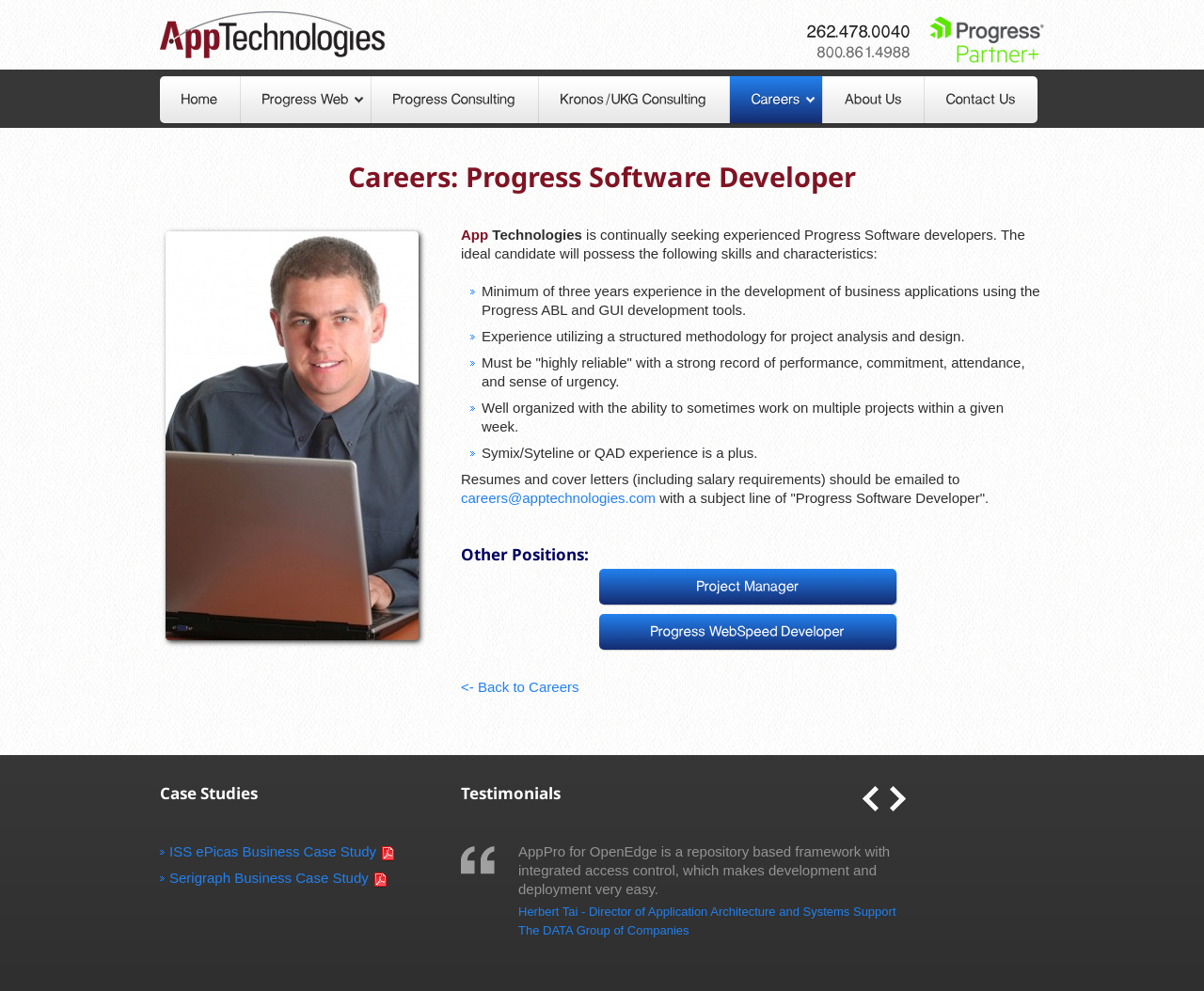Based on the image, please respond to the question with as much detail as possible:
What is the phone number on the top right corner?

I found the phone number by looking at the top right corner of the webpage, where I saw a static text element with the phone number 262.478.0040.